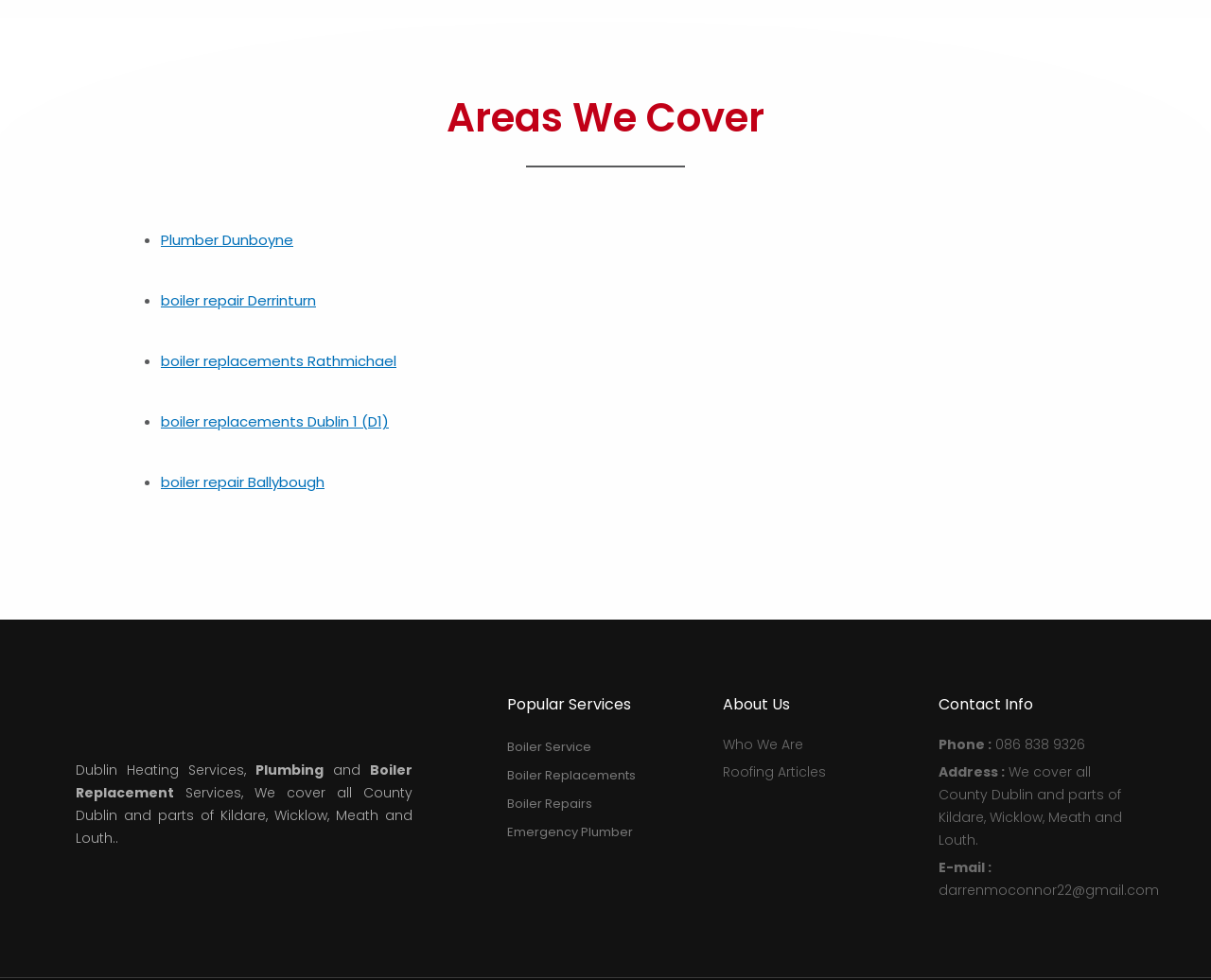What areas does Dublin Heating Services cover?
Provide a short answer using one word or a brief phrase based on the image.

County Dublin and parts of Kildare, Wicklow, Meath and Louth